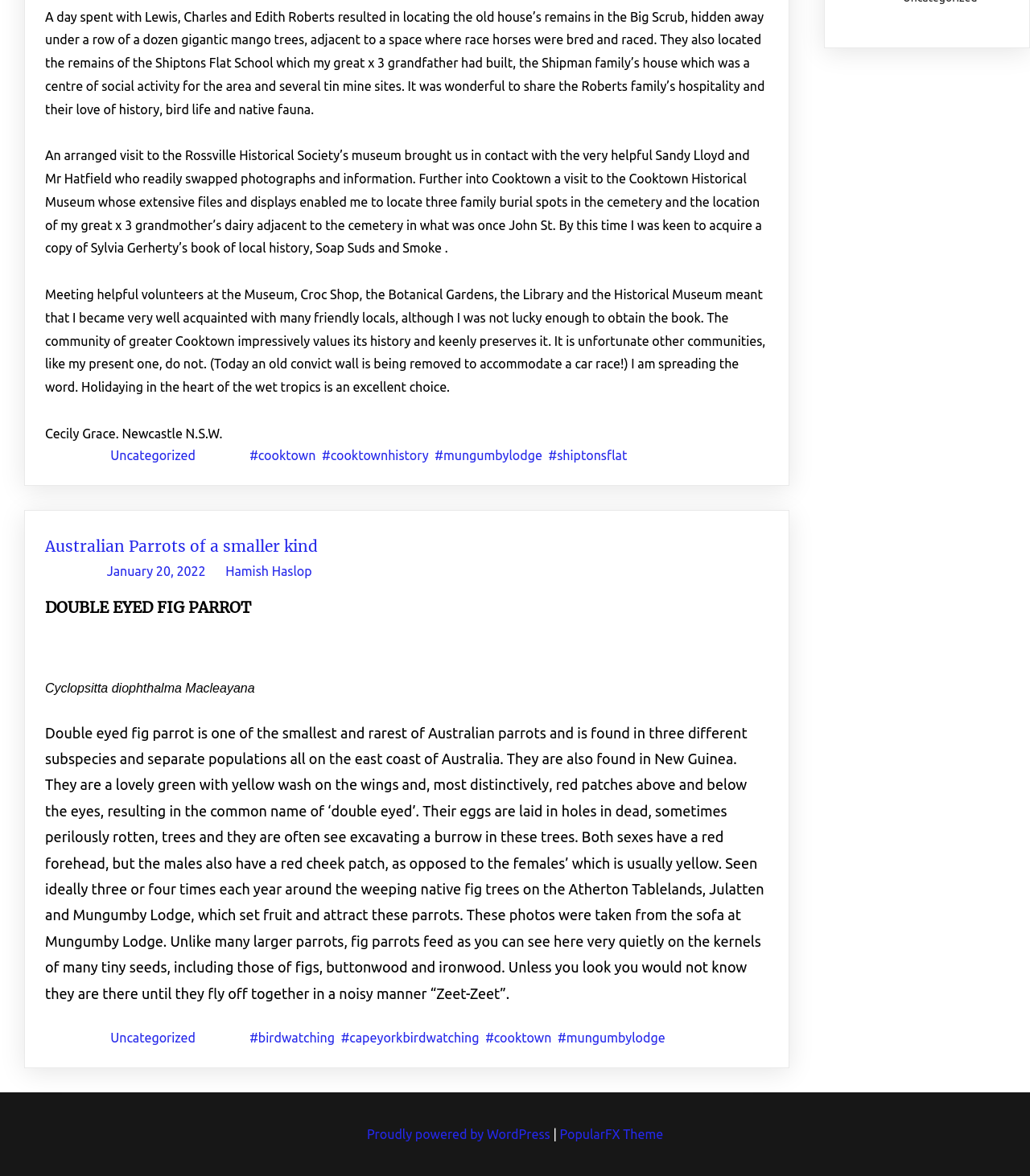Locate the bounding box for the described UI element: "#cooktown". Ensure the coordinates are four float numbers between 0 and 1, formatted as [left, top, right, bottom].

[0.242, 0.381, 0.307, 0.393]